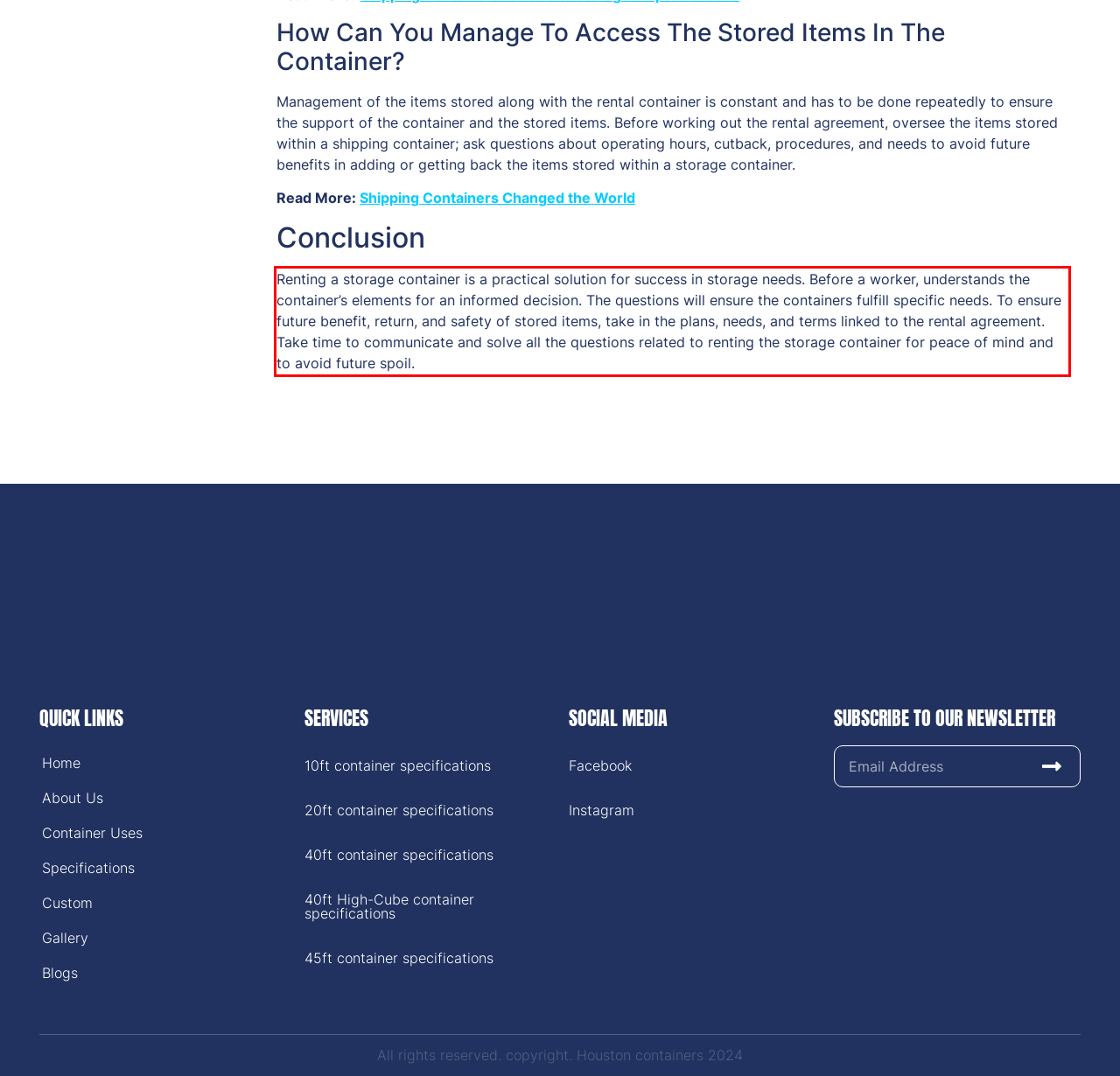Given a screenshot of a webpage, locate the red bounding box and extract the text it encloses.

Renting a storage container is a practical solution for success in storage needs. Before a worker, understands the container’s elements for an informed decision. The questions will ensure the containers fulfill specific needs. To ensure future benefit, return, and safety of stored items, take in the plans, needs, and terms linked to the rental agreement. Take time to communicate and solve all the questions related to renting the storage container for peace of mind and to avoid future spoil.